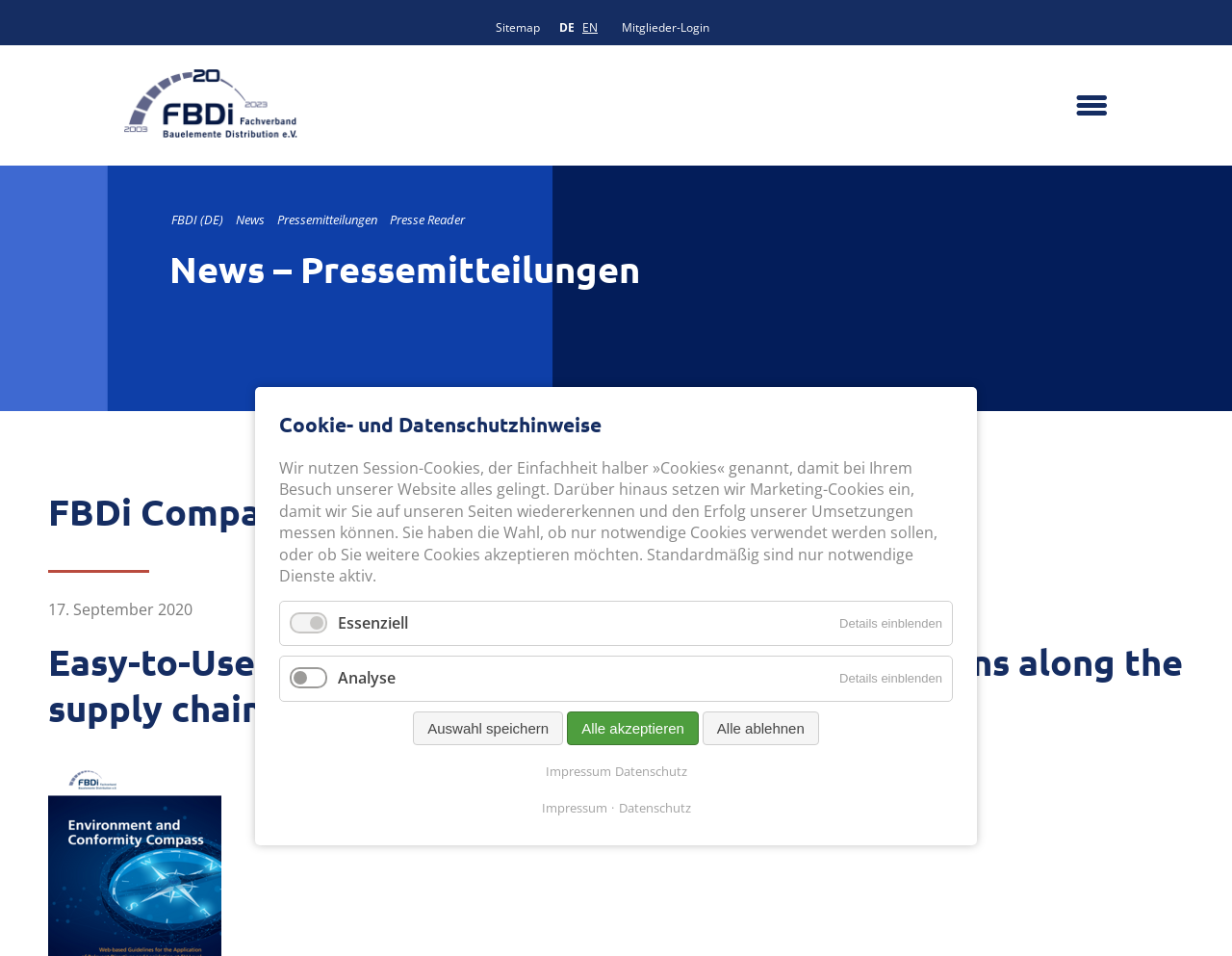How many navigation links are in the breadcrumb?
Based on the image, respond with a single word or phrase.

3